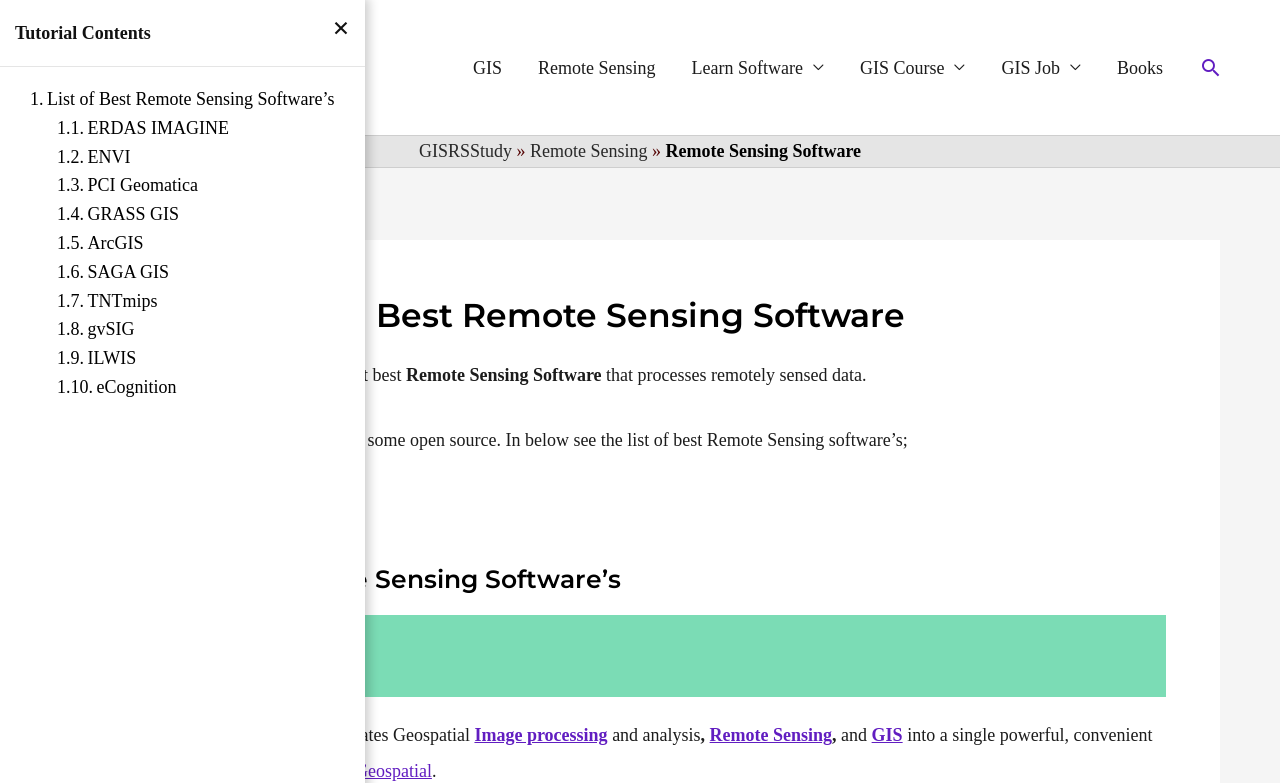What is the main topic of the webpage?
Using the image as a reference, give a one-word or short phrase answer.

Remote Sensing Software